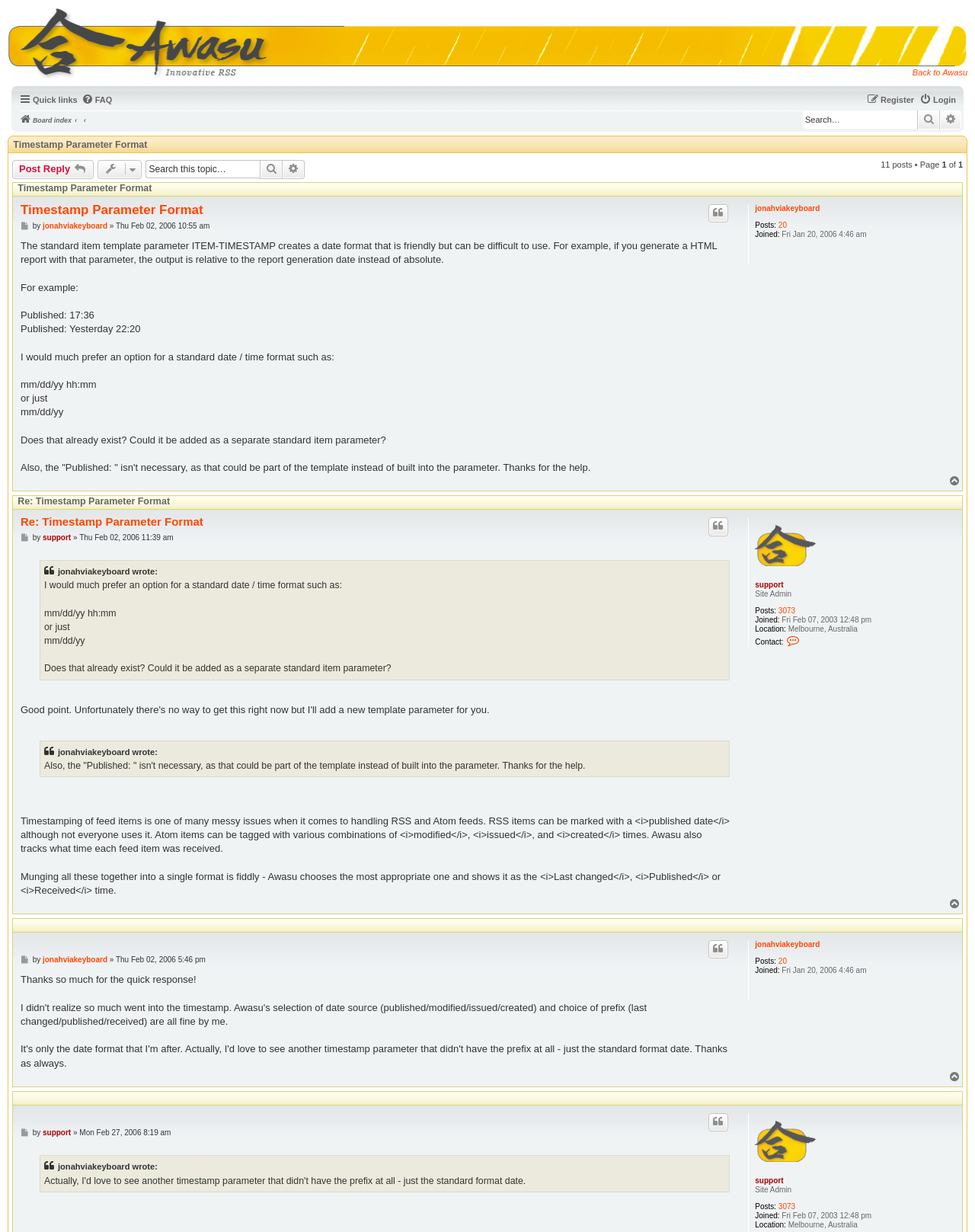Analyze the image and answer the question with as much detail as possible: 
How many posts are in this topic?

There are 11 posts in this topic as indicated by the text '11 posts • Page' at the top of the webpage.